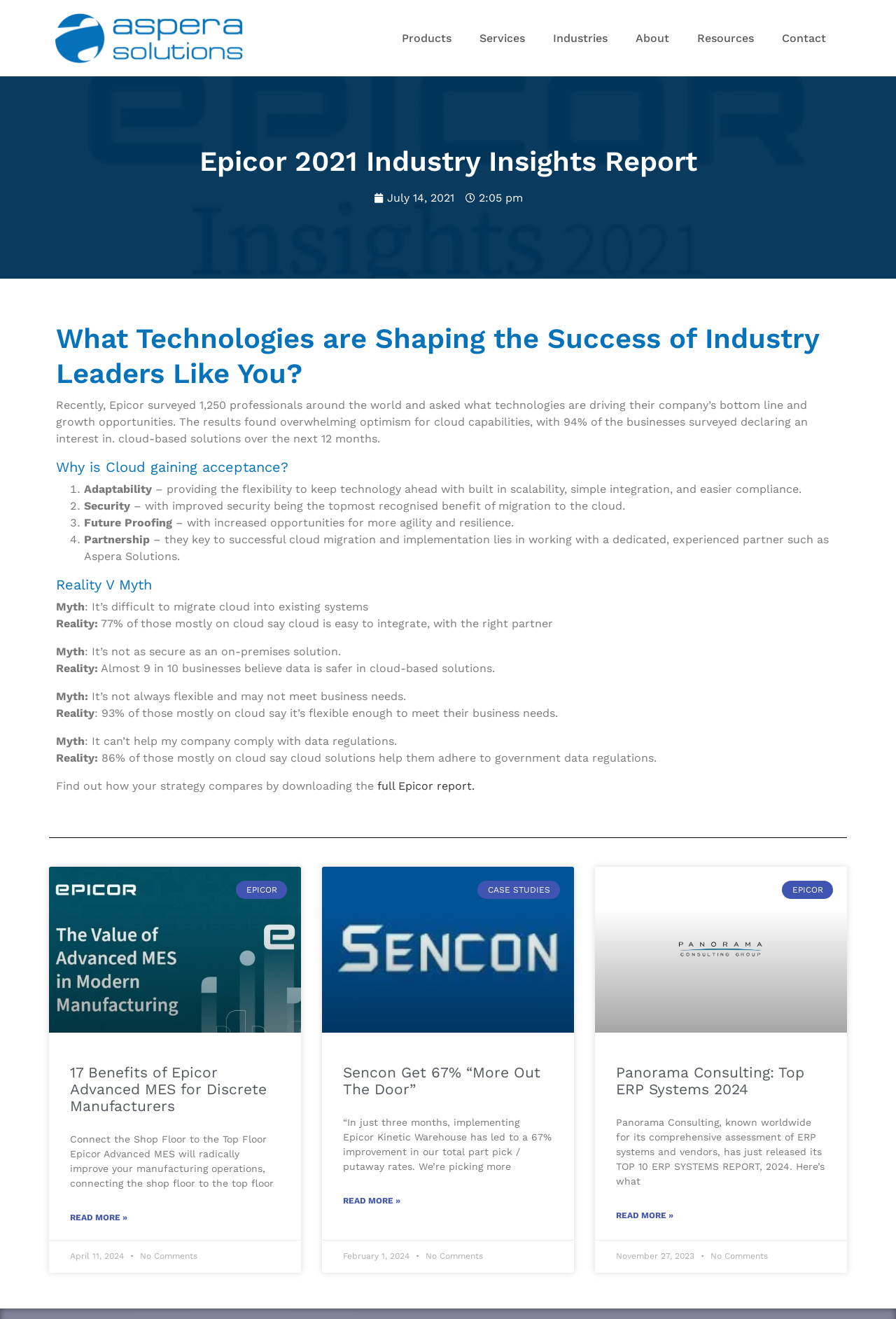Elaborate on the information and visuals displayed on the webpage.

The webpage is about Epicor's 2021 Industry Insights Report, which discusses the technologies driving companies' bottom lines and growth opportunities. At the top of the page, there is a navigation menu with links to "Products", "Services", "Industries", "About", "Resources", and "Contact". Below the navigation menu, there is a main section with a heading "Epicor 2021 Industry Insights Report" and a link to "July 14, 2021" with a timestamp "2:05 pm".

The main content of the page is divided into several sections. The first section has a heading "What Technologies are Shaping the Success of Industry Leaders Like You?" and a paragraph of text discussing the results of Epicor's survey of 1,250 professionals around the world. The section also includes a heading "Why is Cloud gaining acceptance?" and a list of four points with markers, each describing a benefit of cloud-based solutions, including adaptability, security, future proofing, and partnership.

The next section has a heading "Reality V Myth" and presents four myths about cloud-based solutions, each followed by a reality check with statistics and quotes from the survey. The myths and realities discussed include the difficulty of migrating to the cloud, the security of cloud-based solutions, their flexibility, and their ability to help companies comply with data regulations.

Below this section, there is a call-to-action to download the full Epicor report. The page also features three articles, each with a heading, a brief summary, and a link to "Read more". The articles are about Epicor Advanced MES for discrete manufacturers, a case study about Sencon getting 67% more out the door, and Panorama Consulting's top ERP systems report for 2024. Each article also includes a date and a "No Comments" label.